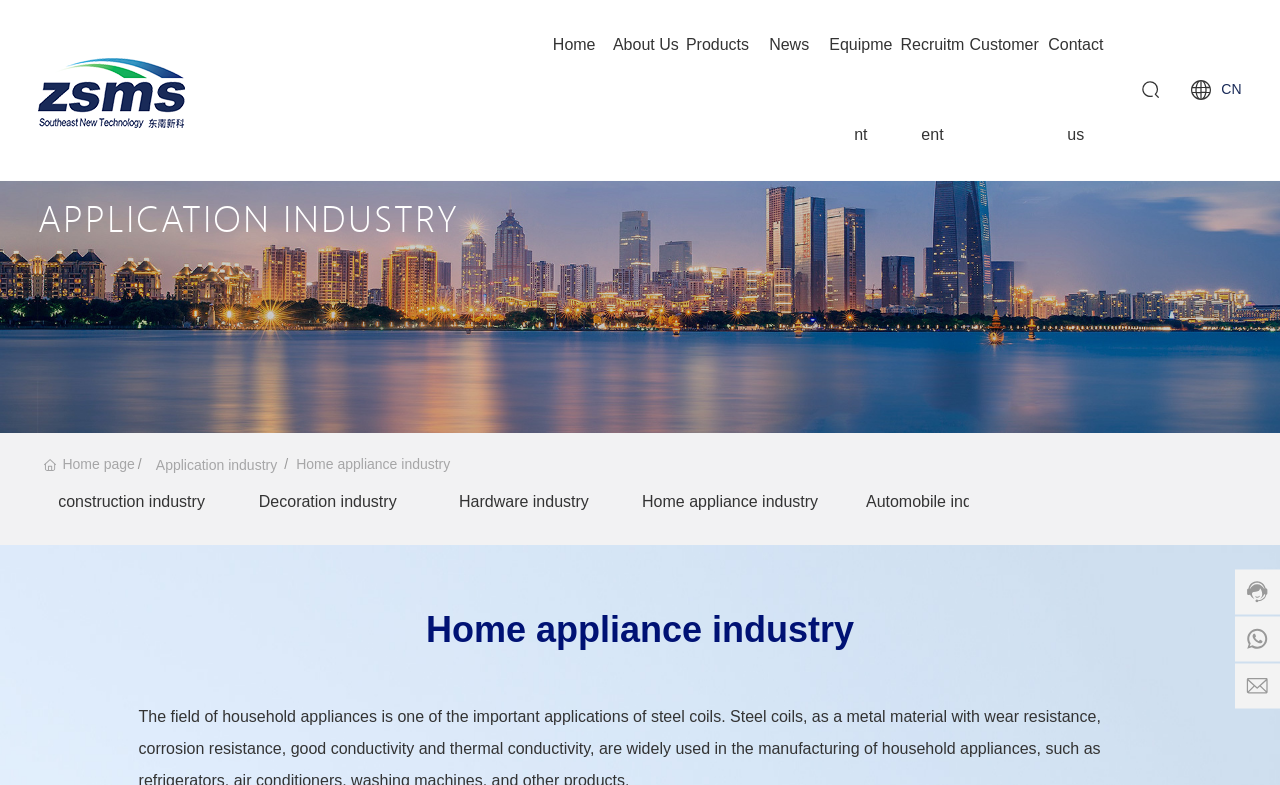Using the description: "0571-85141819", identify the bounding box of the corresponding UI element in the screenshot.

[0.973, 0.578, 0.979, 0.904]